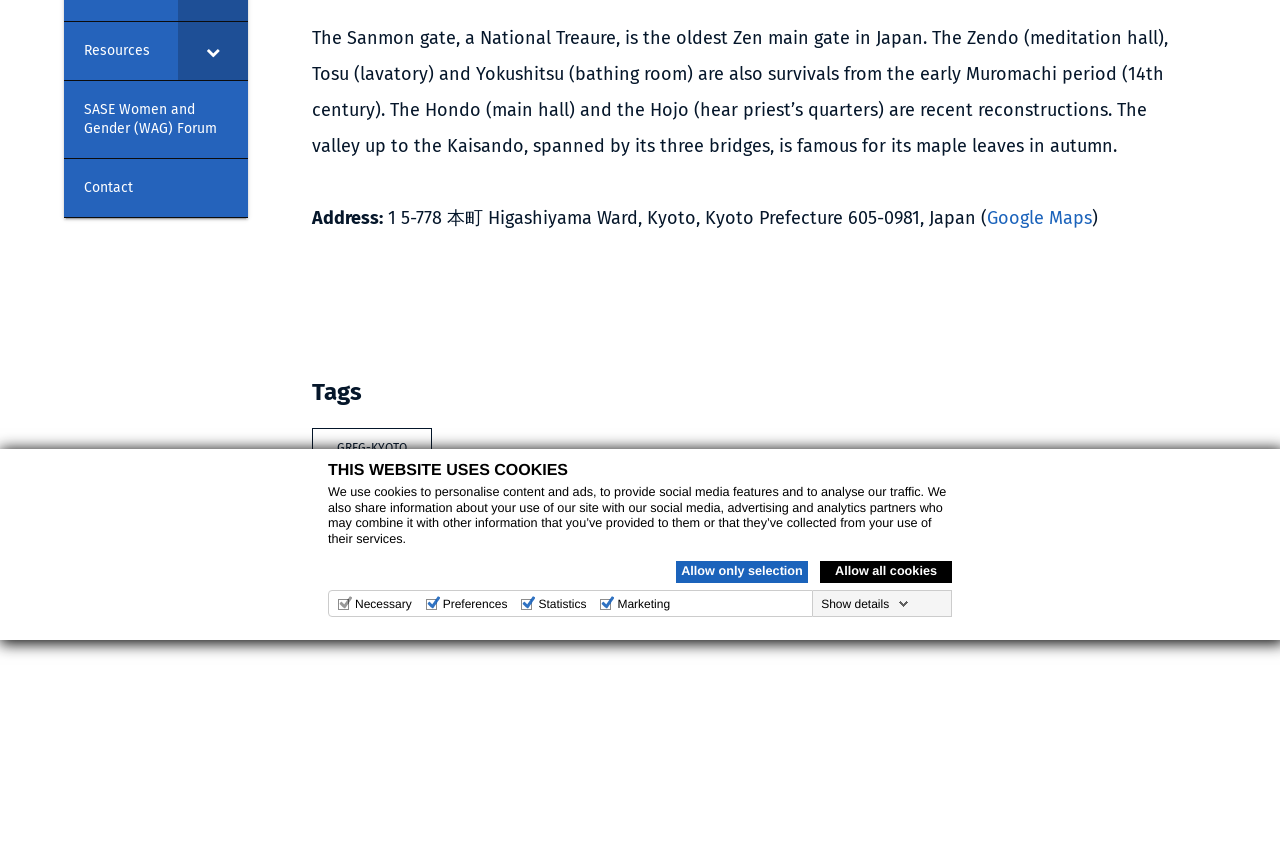Given the element description, predict the bounding box coordinates in the format (top-left x, top-left y, bottom-right x, bottom-right y). Make sure all values are between 0 and 1. Here is the element description: Contact

[0.05, 0.184, 0.194, 0.253]